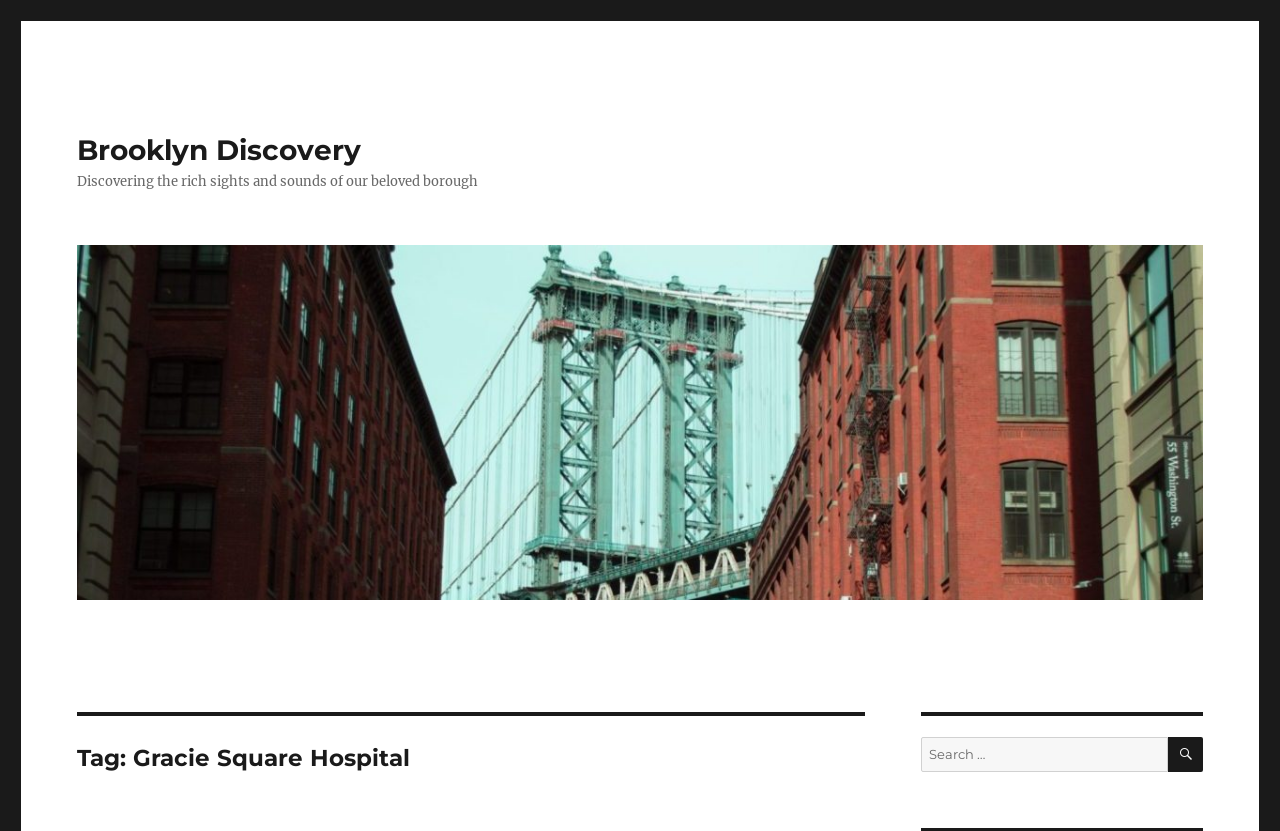Please locate the UI element described by "Brooklyn Discovery" and provide its bounding box coordinates.

[0.06, 0.16, 0.282, 0.201]